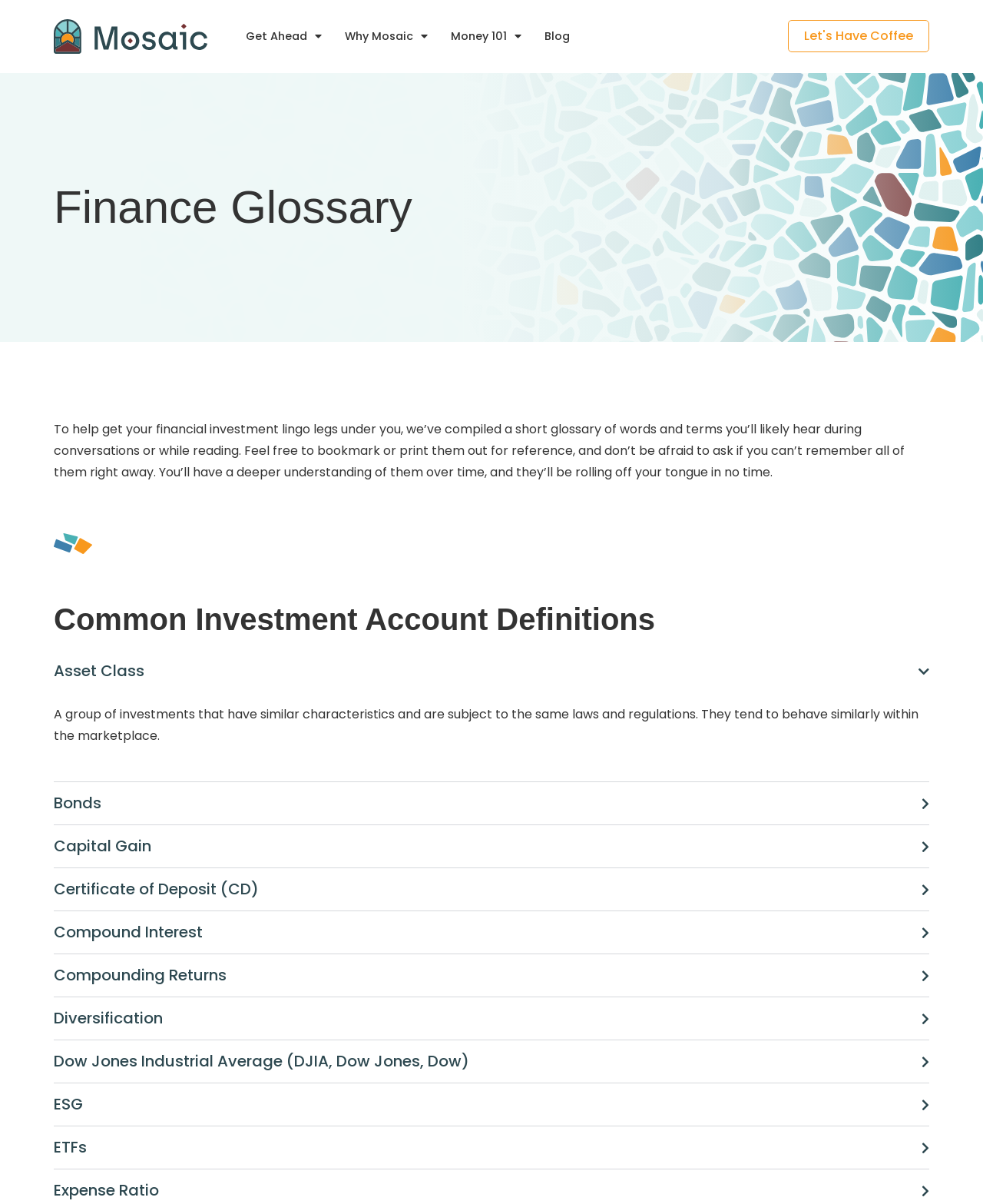Locate the bounding box of the user interface element based on this description: "Expense Ratio".

[0.055, 0.979, 0.162, 0.997]